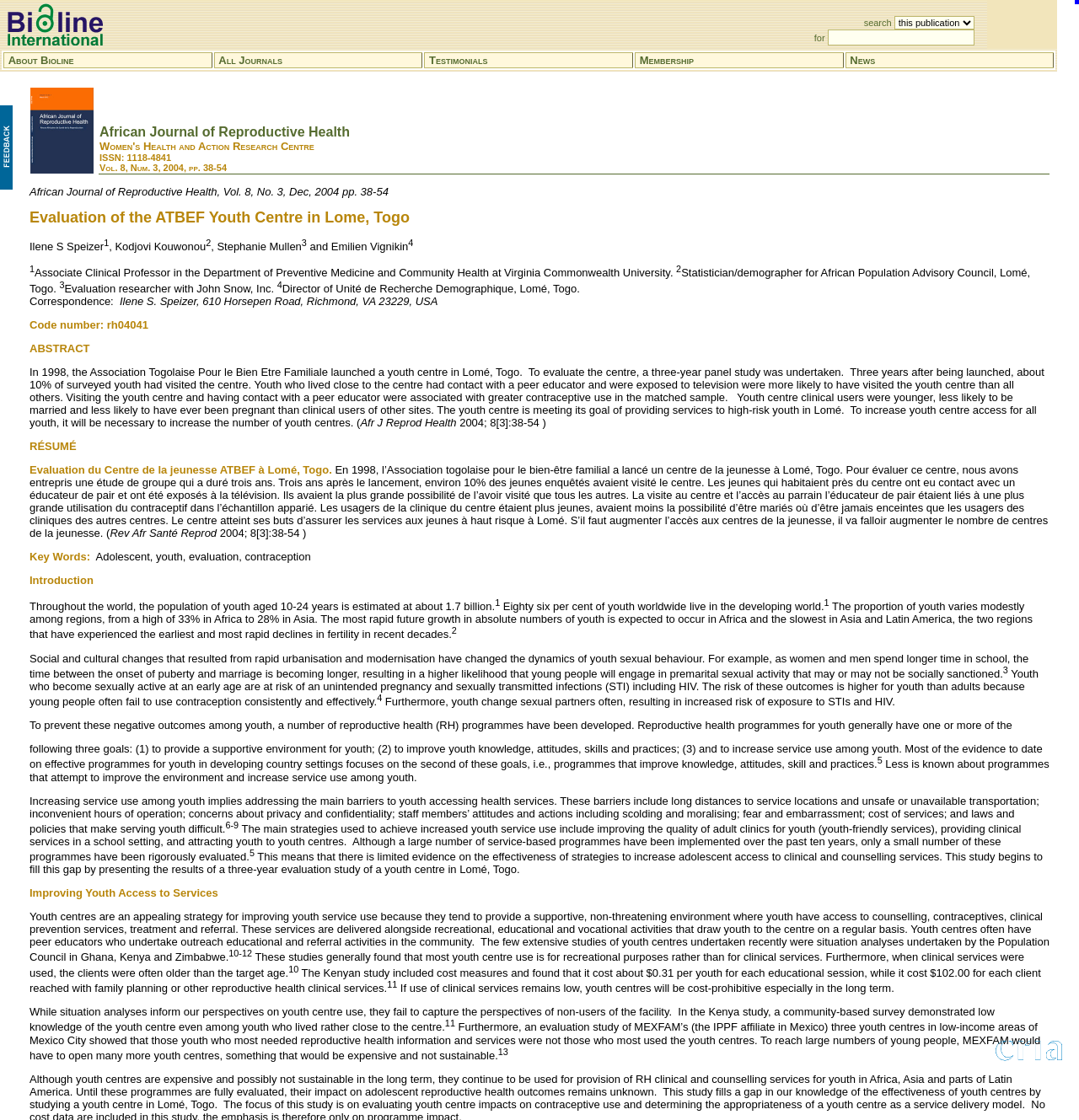Pinpoint the bounding box coordinates for the area that should be clicked to perform the following instruction: "Check the 'Post date'".

None